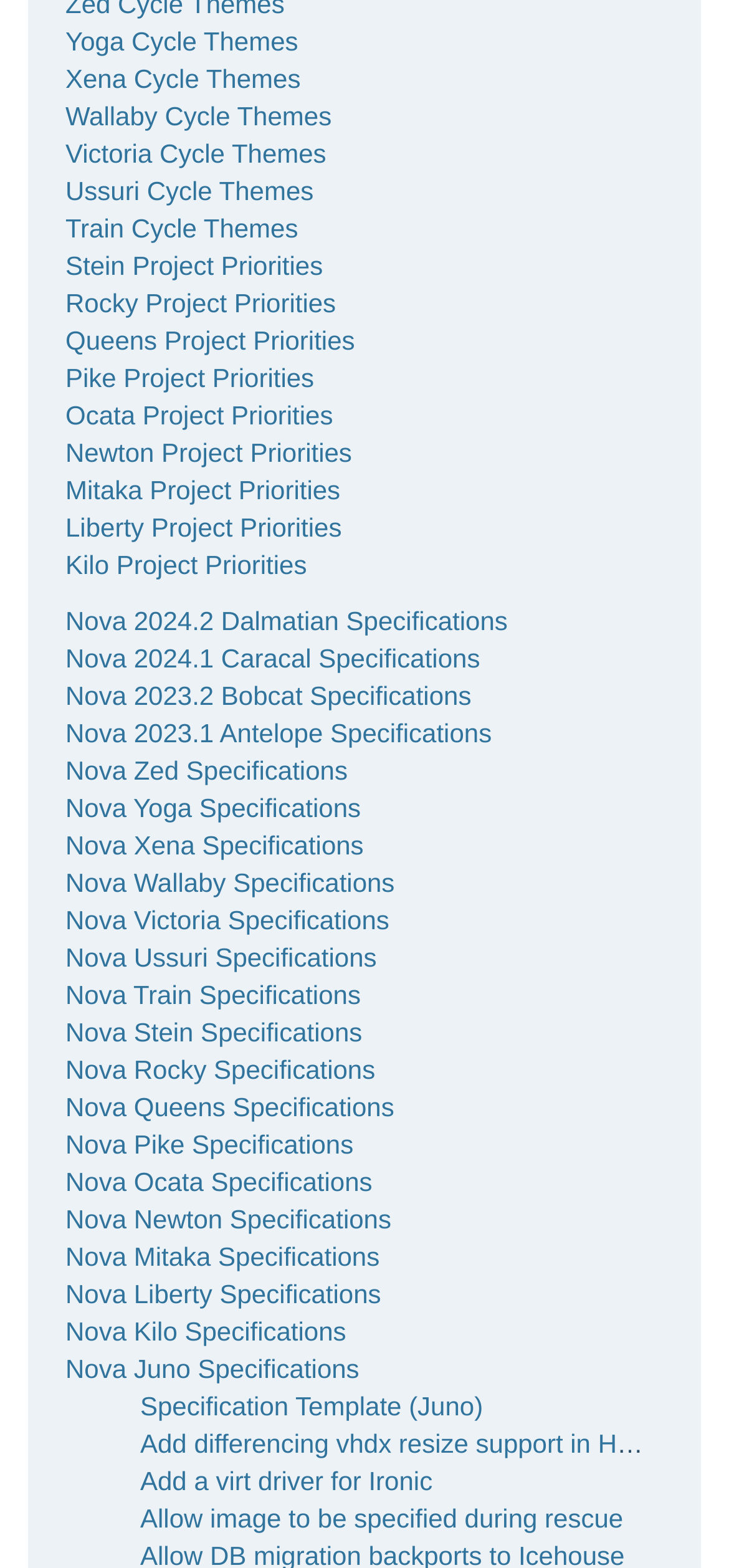How many links are there in total?
Look at the image and answer with only one word or phrase.

90